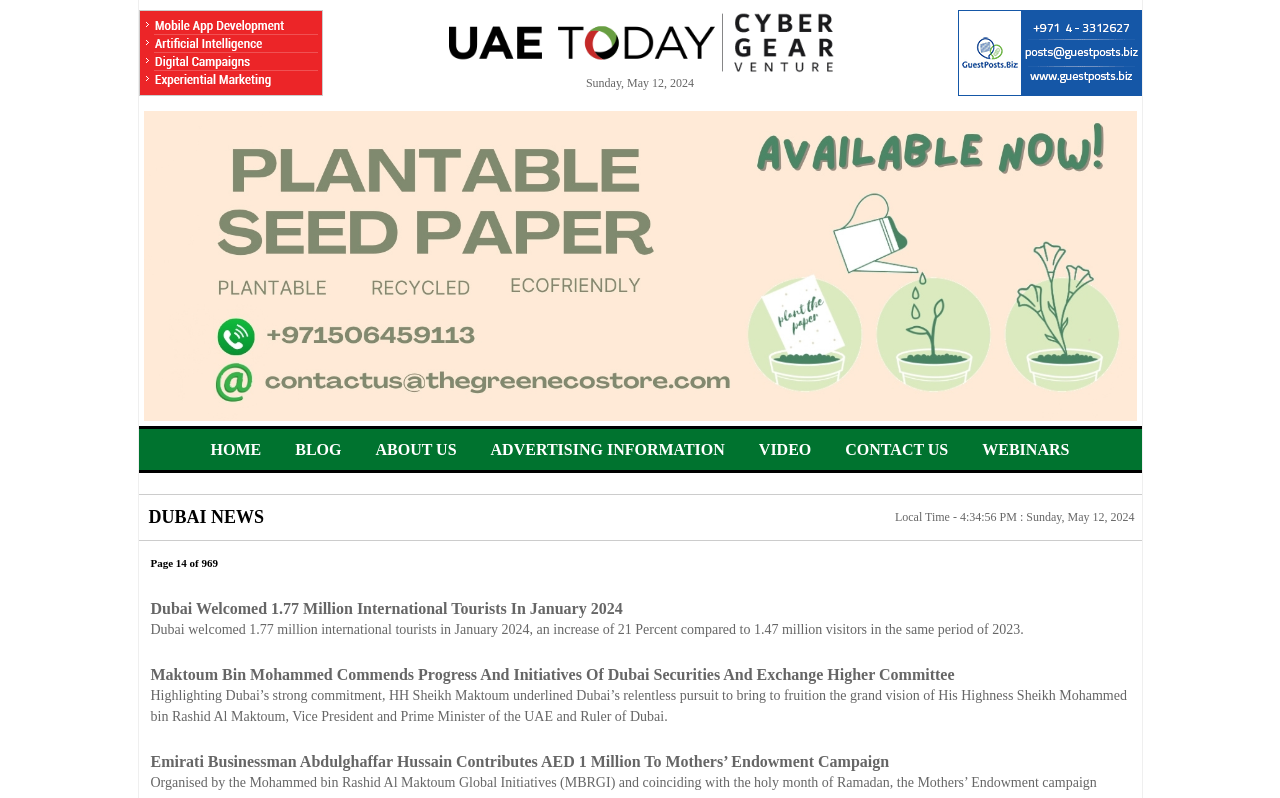Please determine the bounding box coordinates of the element's region to click for the following instruction: "Click on the 'HOME' link".

[0.165, 0.553, 0.204, 0.574]